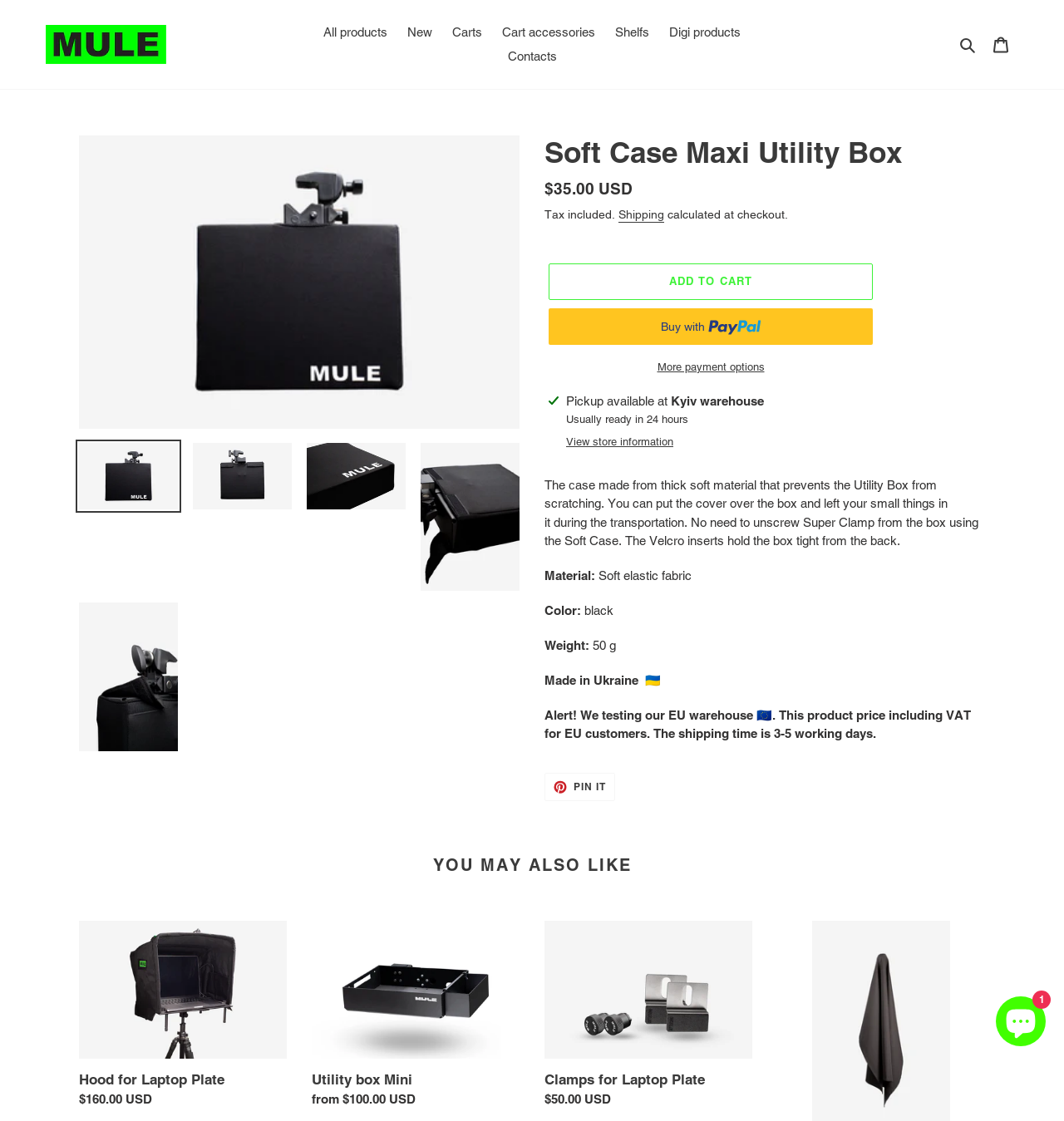Determine the bounding box coordinates of the region to click in order to accomplish the following instruction: "Buy now with PayPal". Provide the coordinates as four float numbers between 0 and 1, specifically [left, top, right, bottom].

[0.516, 0.275, 0.82, 0.307]